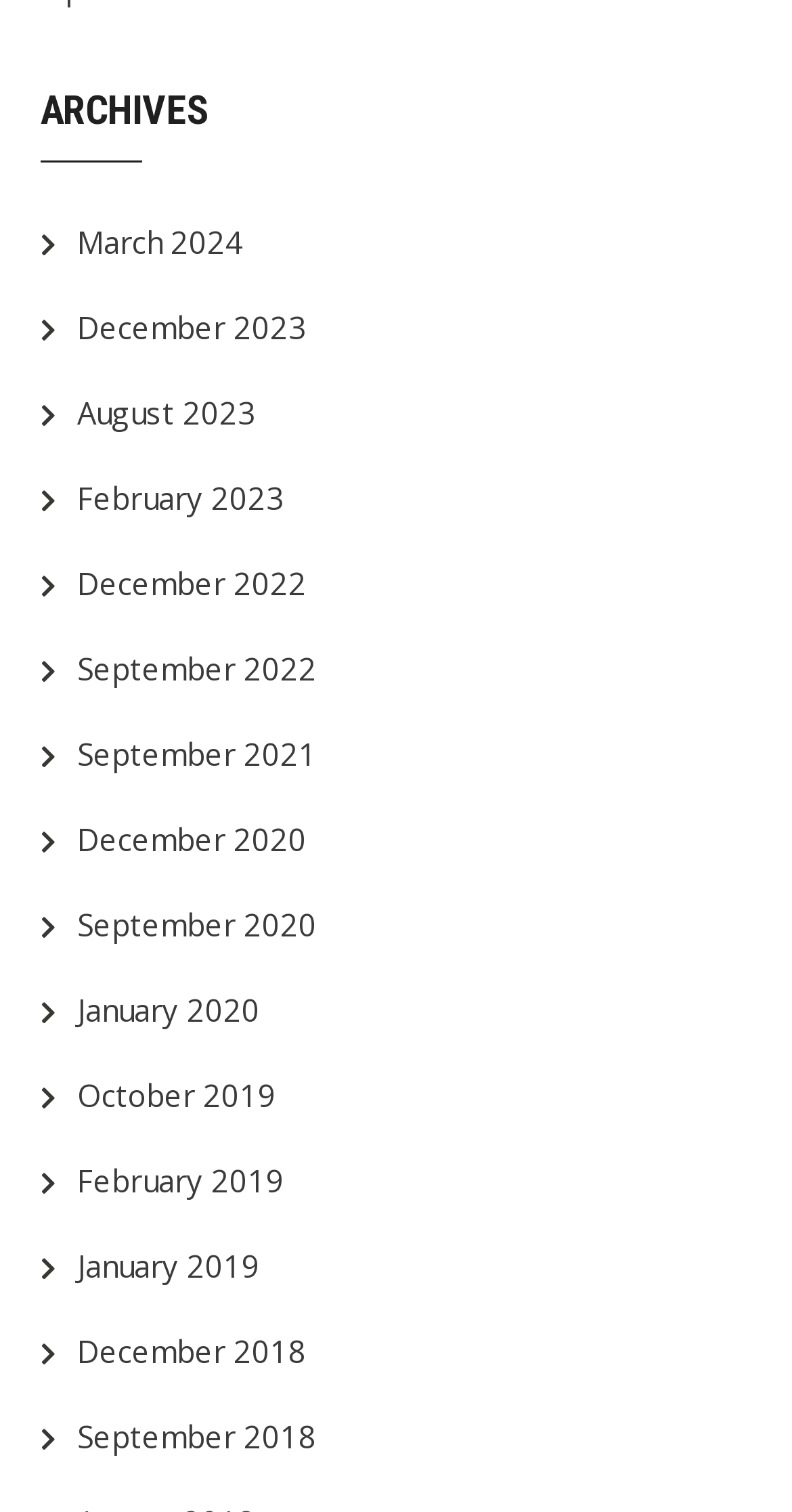Find and specify the bounding box coordinates that correspond to the clickable region for the instruction: "view archives for March 2024".

[0.097, 0.146, 0.308, 0.173]